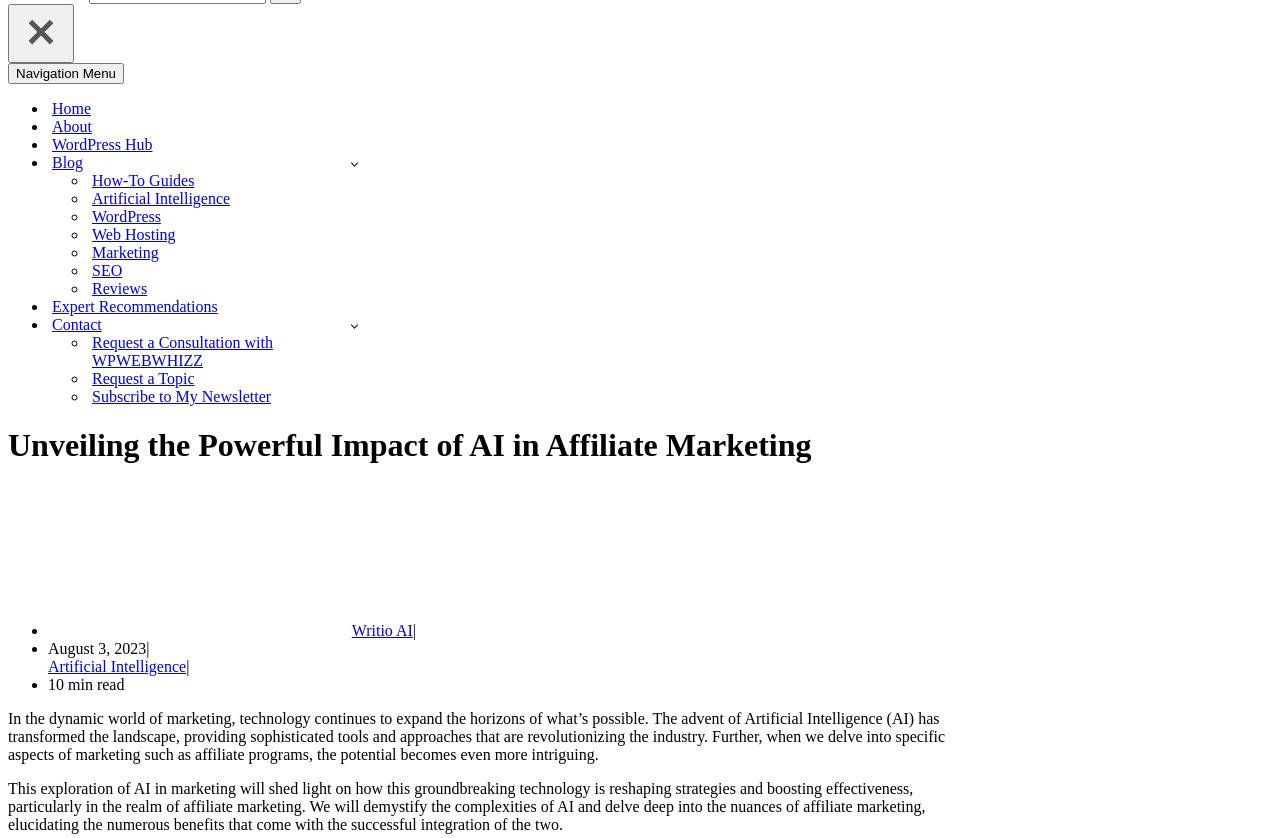Provide the bounding box coordinates of the UI element this sentence describes: "Subscribe to My Newsletter".

[0.072, 0.463, 0.284, 0.484]